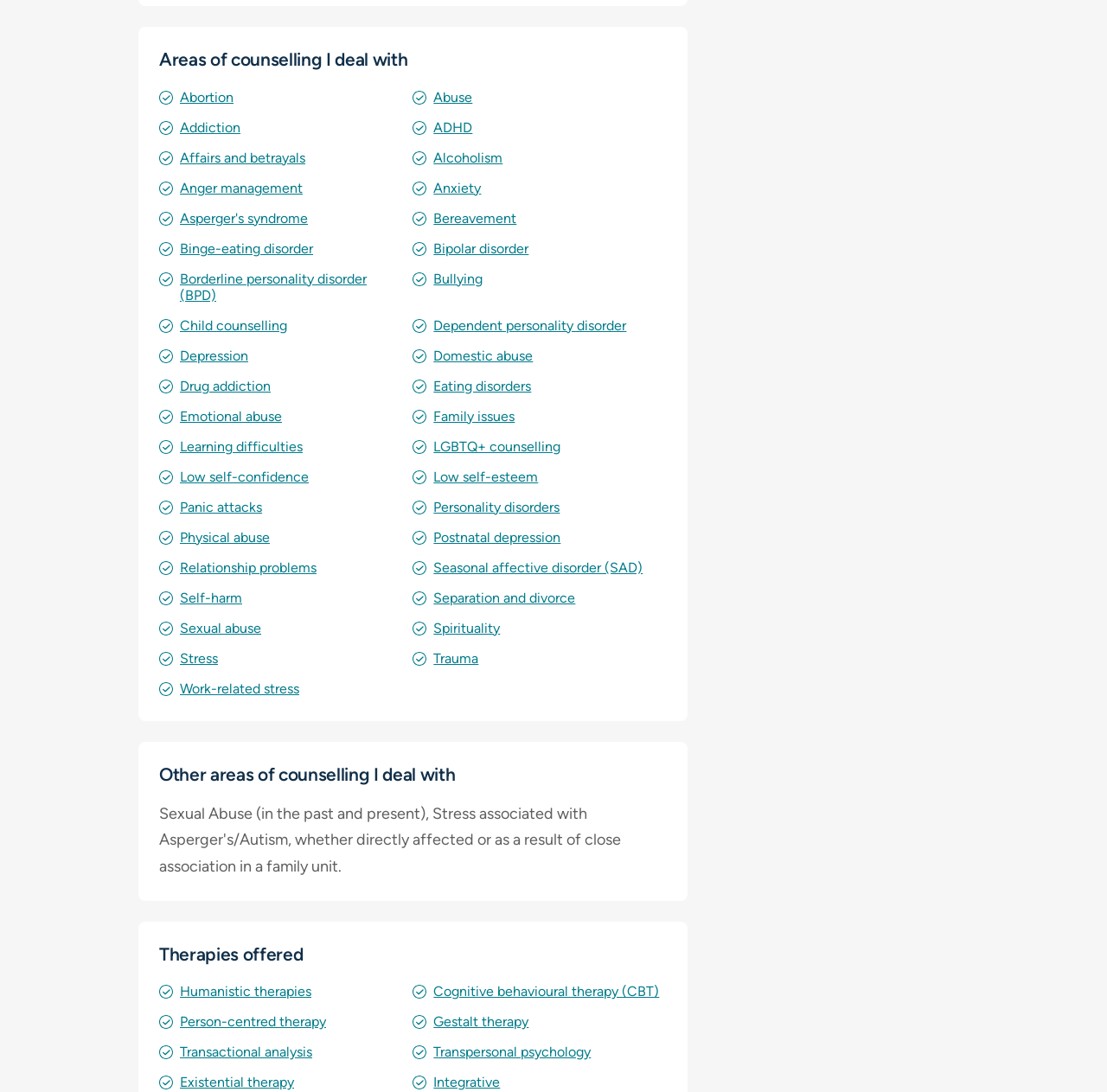Locate the bounding box coordinates of the clickable region necessary to complete the following instruction: "Click on 'Relationship problems' link". Provide the coordinates in the format of four float numbers between 0 and 1, i.e., [left, top, right, bottom].

[0.162, 0.512, 0.286, 0.527]